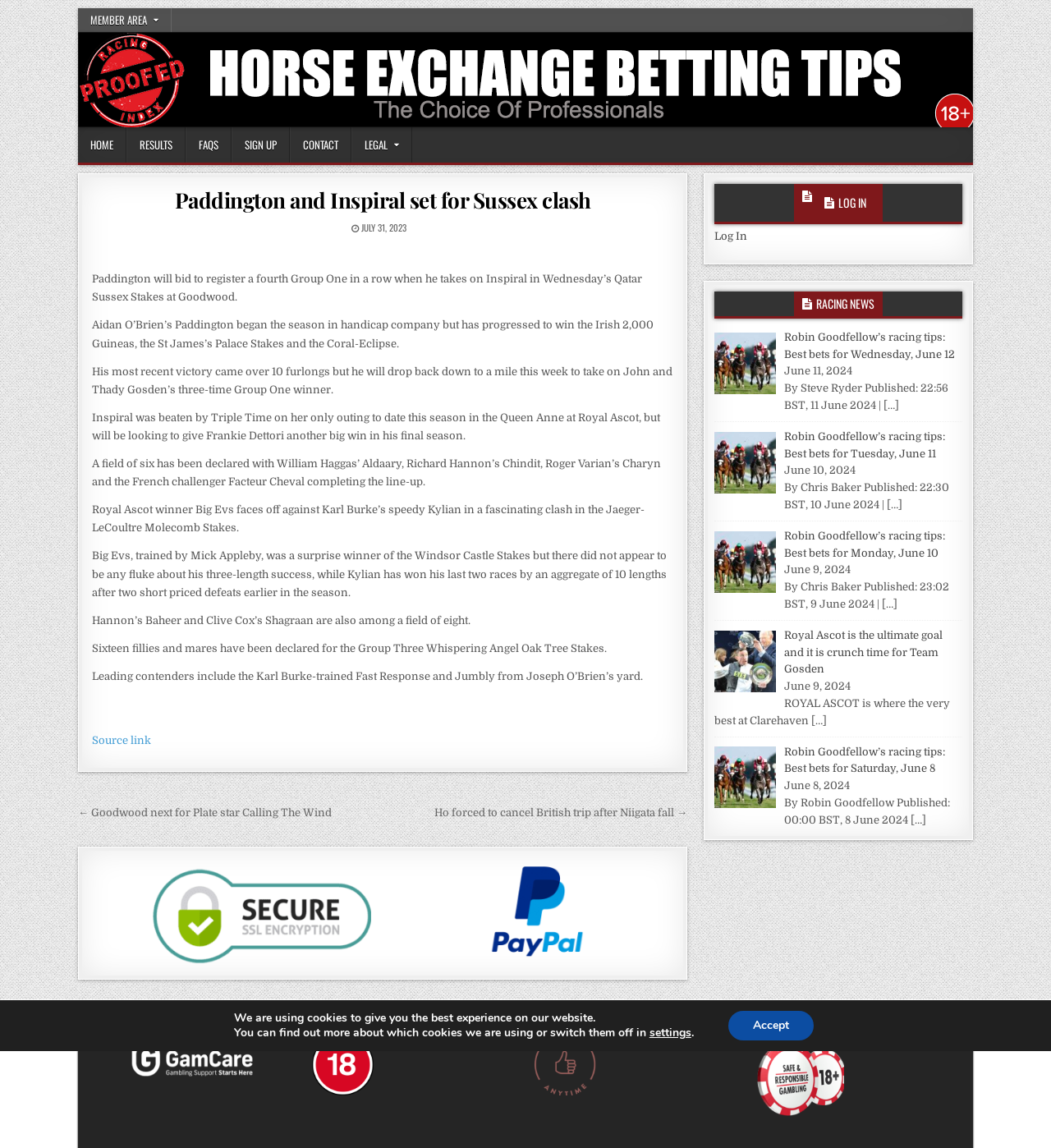Identify and provide the text content of the webpage's primary headline.

Paddington and Inspiral set for Sussex clash